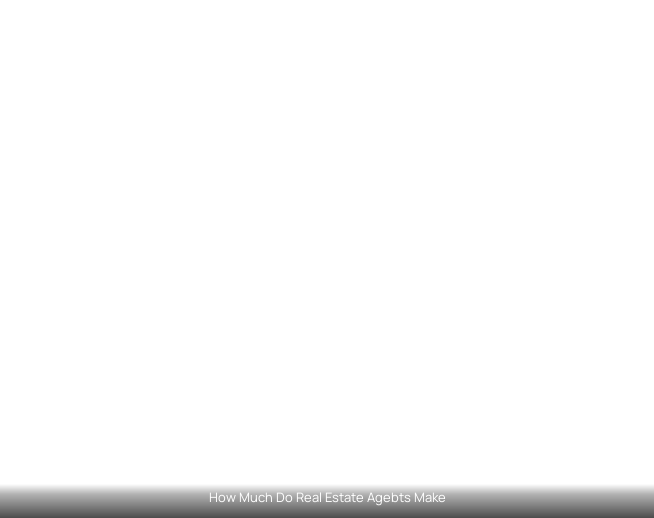What is the purpose of the image?
Give a thorough and detailed response to the question.

The image appears to be a visual element that provides insight into the earnings of real estate agents, suggesting that its purpose is to inform or educate the viewer about this topic.